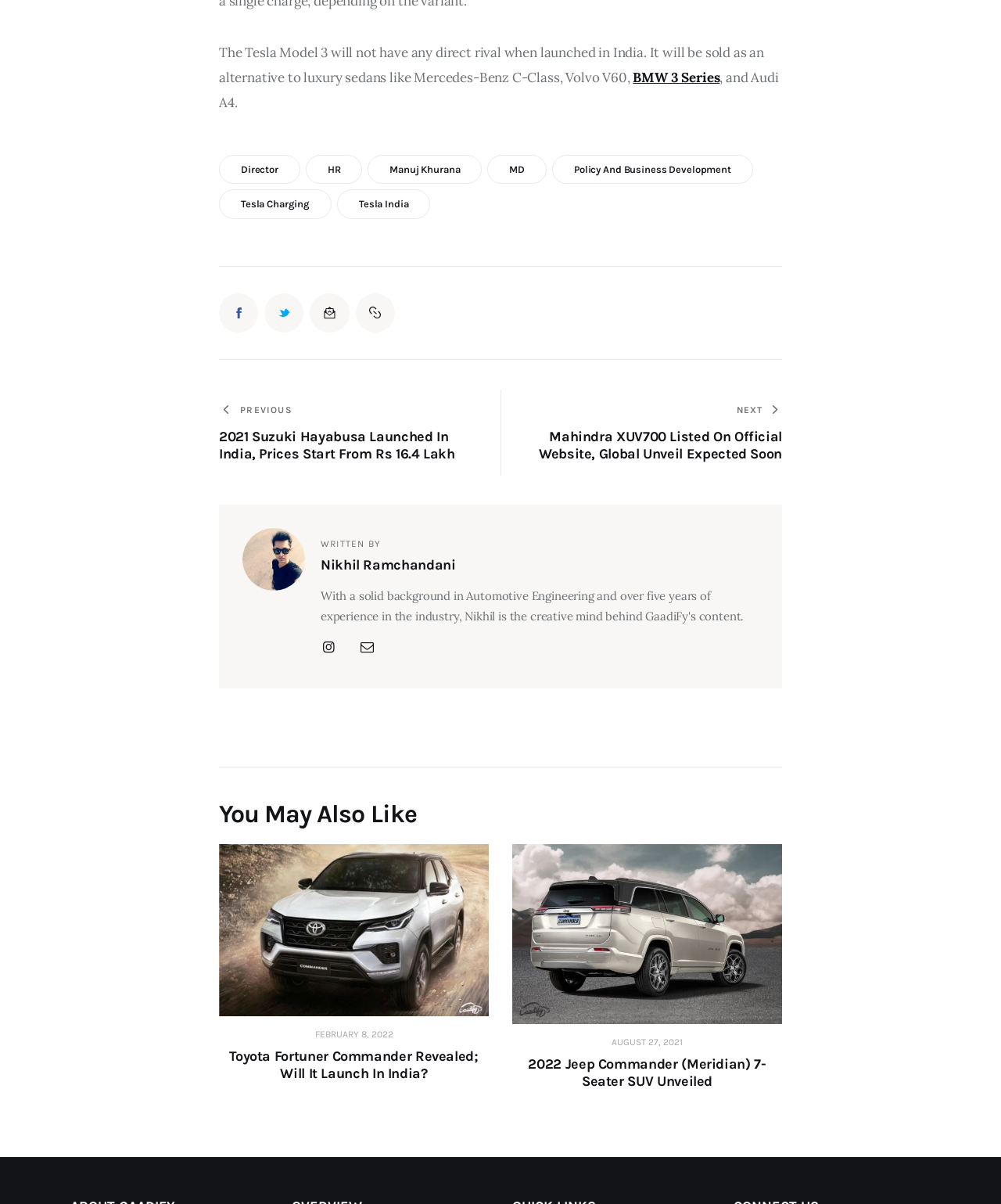Give a one-word or short phrase answer to this question: 
What is the Tesla Model 3 an alternative to?

Luxury sedans